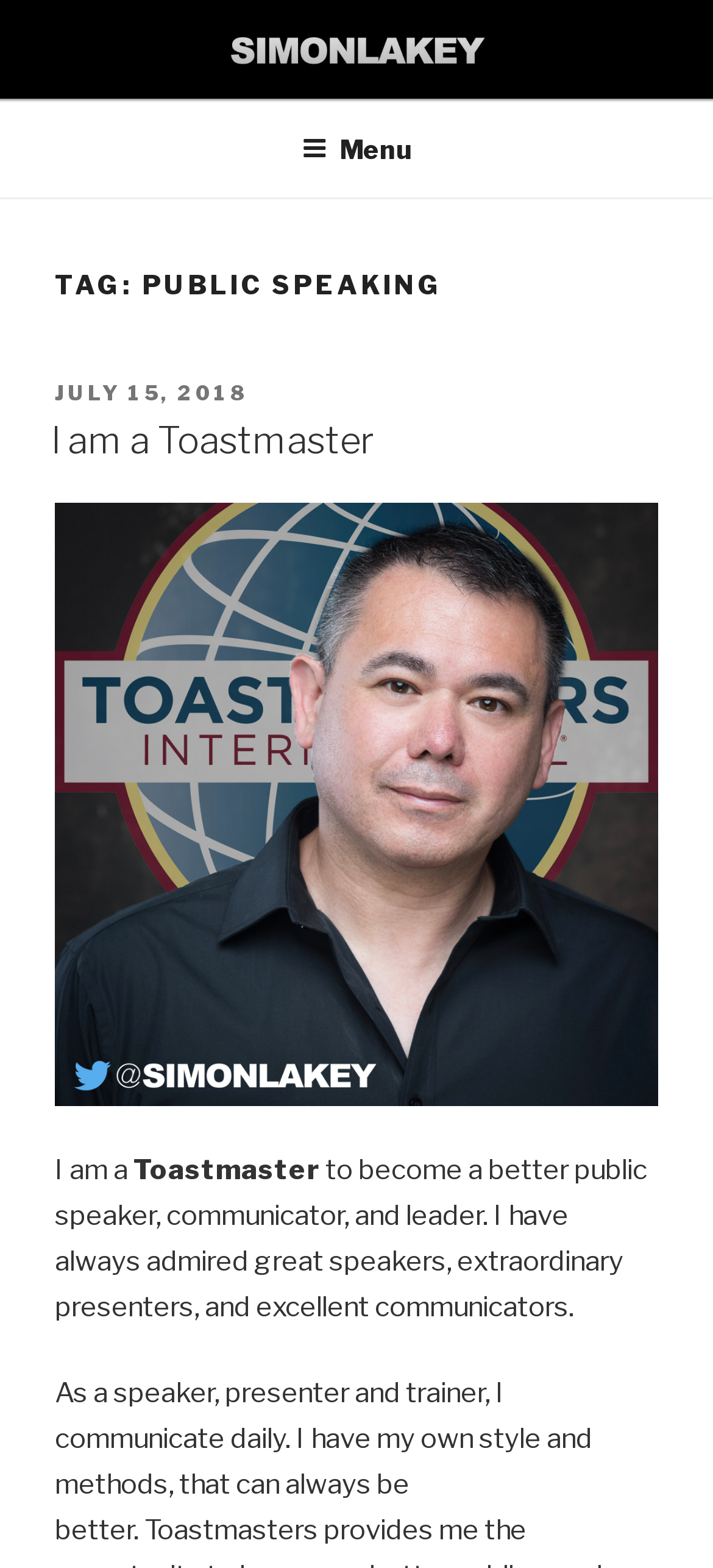Please provide the main heading of the webpage content.

TAG: PUBLIC SPEAKING